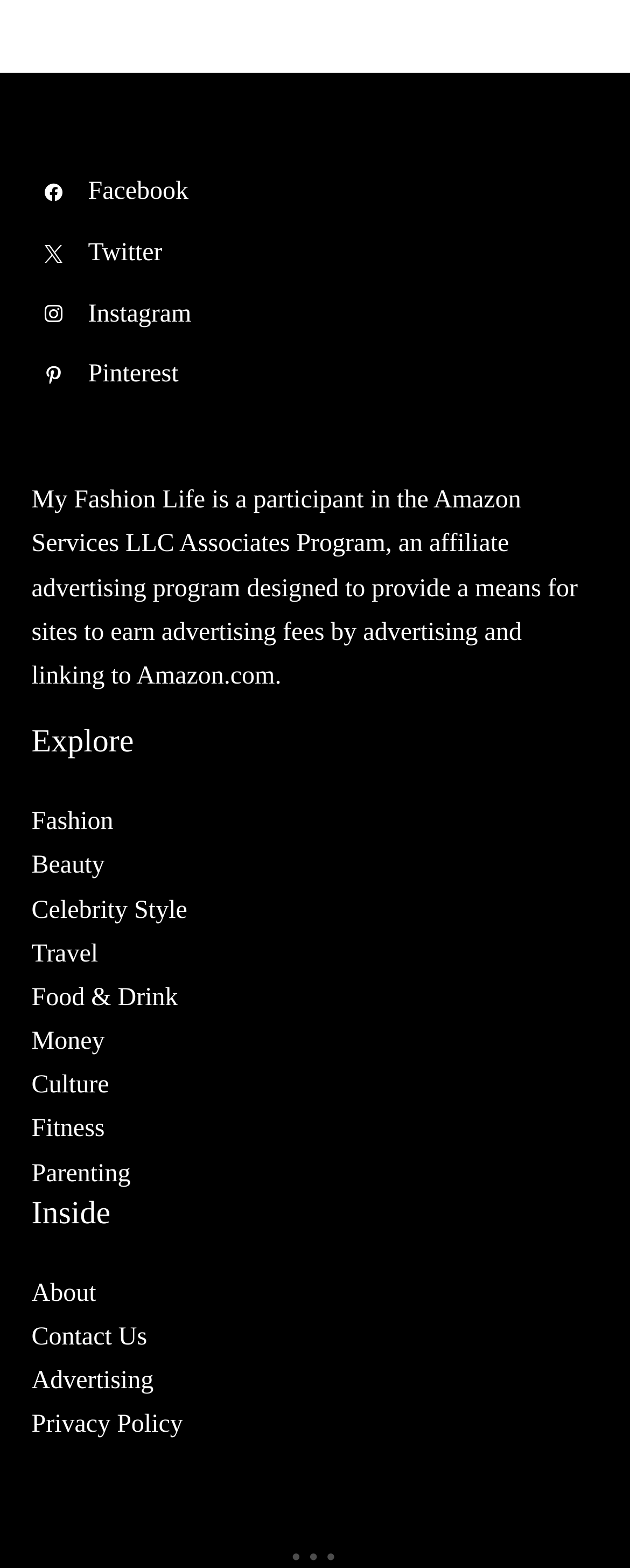Please examine the image and answer the question with a detailed explanation:
What is the last category in the Explore section?

I looked at the Explore section and found that the categories are listed in order from top to bottom. The last category in the Explore section is Fitness, which is listed below Parenting.